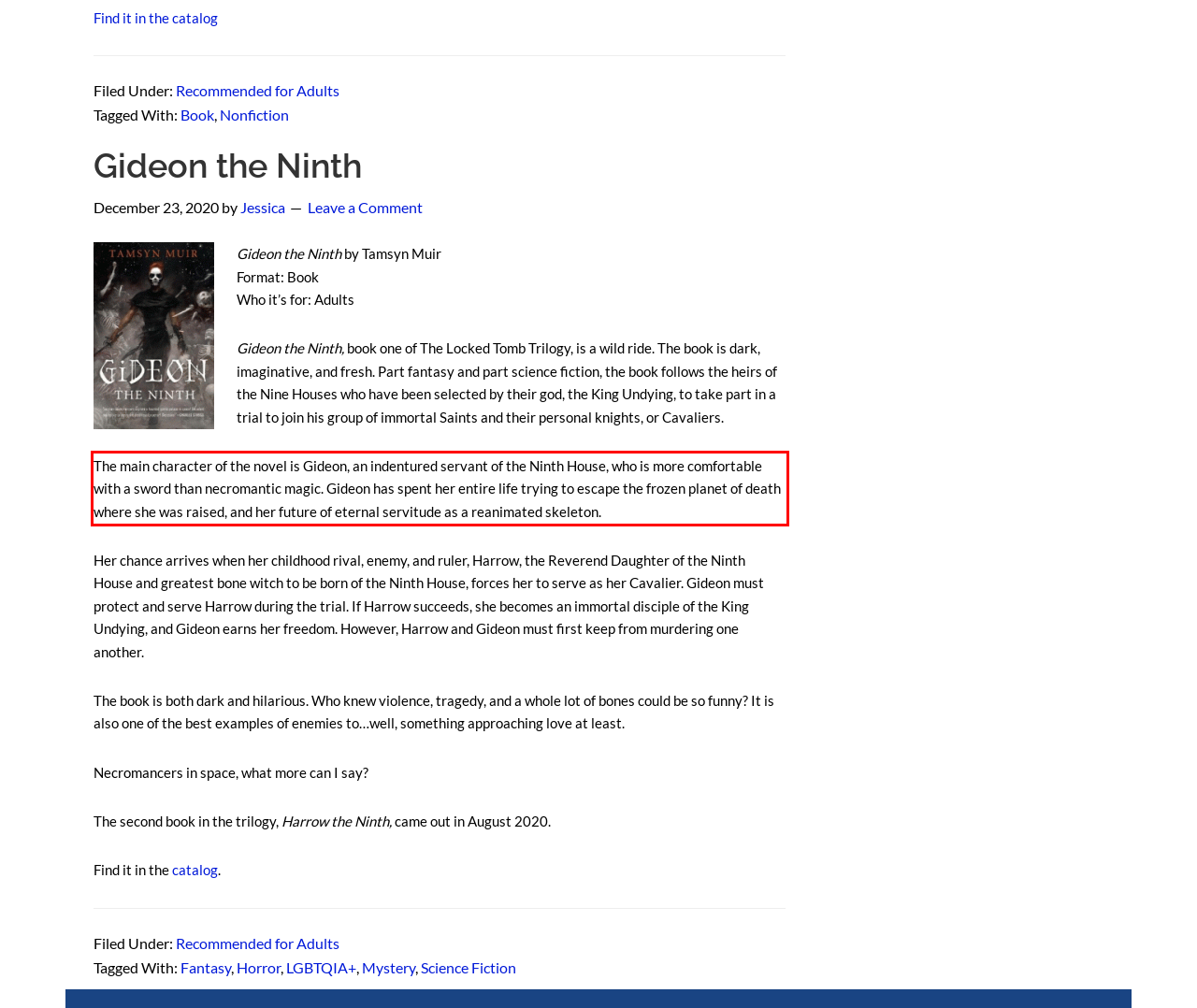Using the provided webpage screenshot, recognize the text content in the area marked by the red bounding box.

The main character of the novel is Gideon, an indentured servant of the Ninth House, who is more comfortable with a sword than necromantic magic. Gideon has spent her entire life trying to escape the frozen planet of death where she was raised, and her future of eternal servitude as a reanimated skeleton.